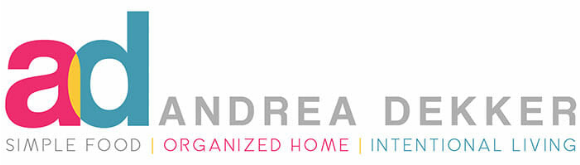Give a detailed explanation of what is happening in the image.

This image features the logo of Andrea Dekker, emblematic of her brand that emphasizes "Simple Food," "Organized Home," and "Intentional Living." The logo combines playful typography with vibrant colors: a bold pink and a refreshing teal forming the initials "ad," alongside her full name, "ANDREA DEKKER," in a clean, modern font. This design encapsulates her mission to promote simplicity and organization in daily life, reflecting her commitment to providing helpful resources and inspiration for a balanced lifestyle.